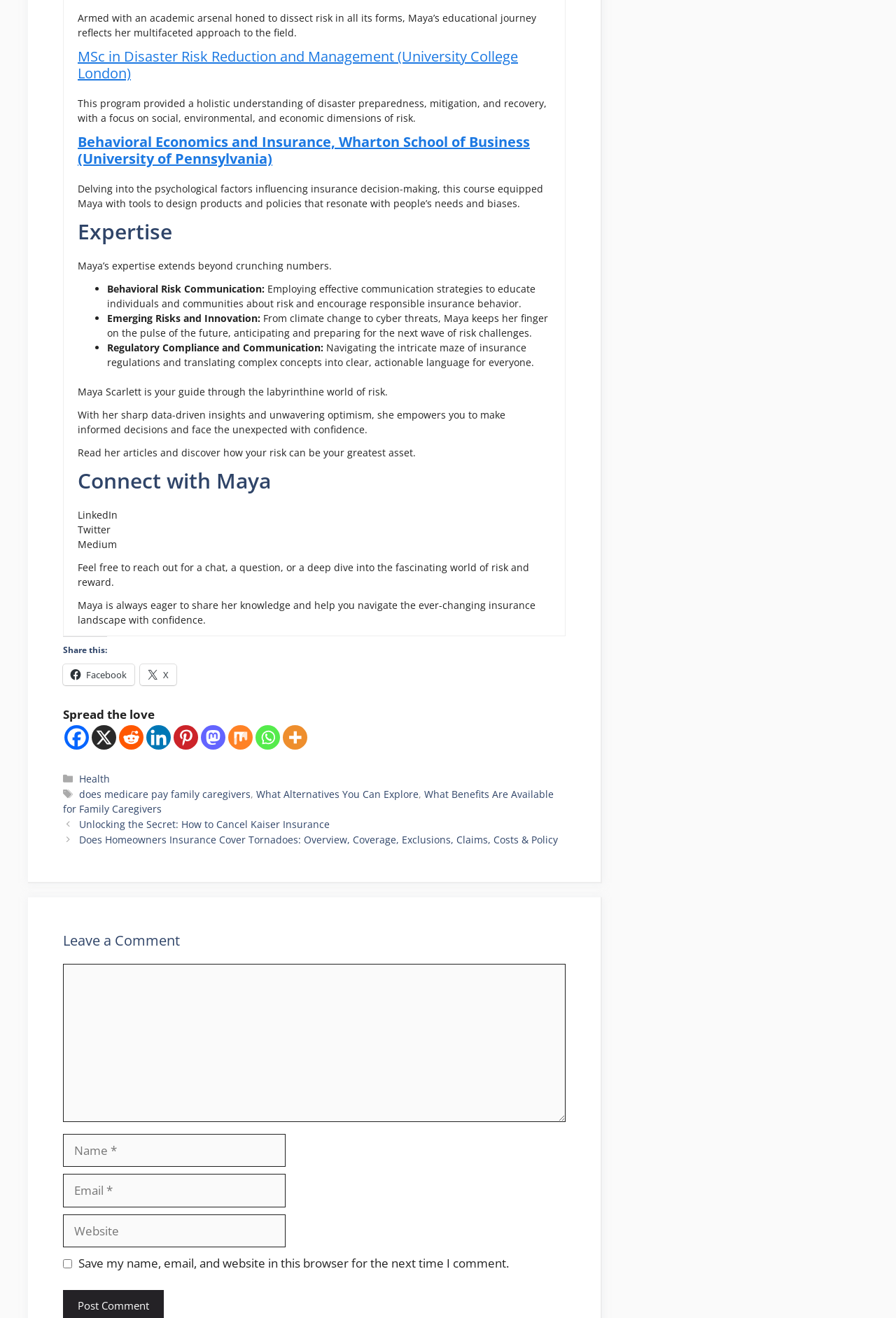Please specify the bounding box coordinates of the region to click in order to perform the following instruction: "Leave a comment".

[0.07, 0.708, 0.631, 0.721]